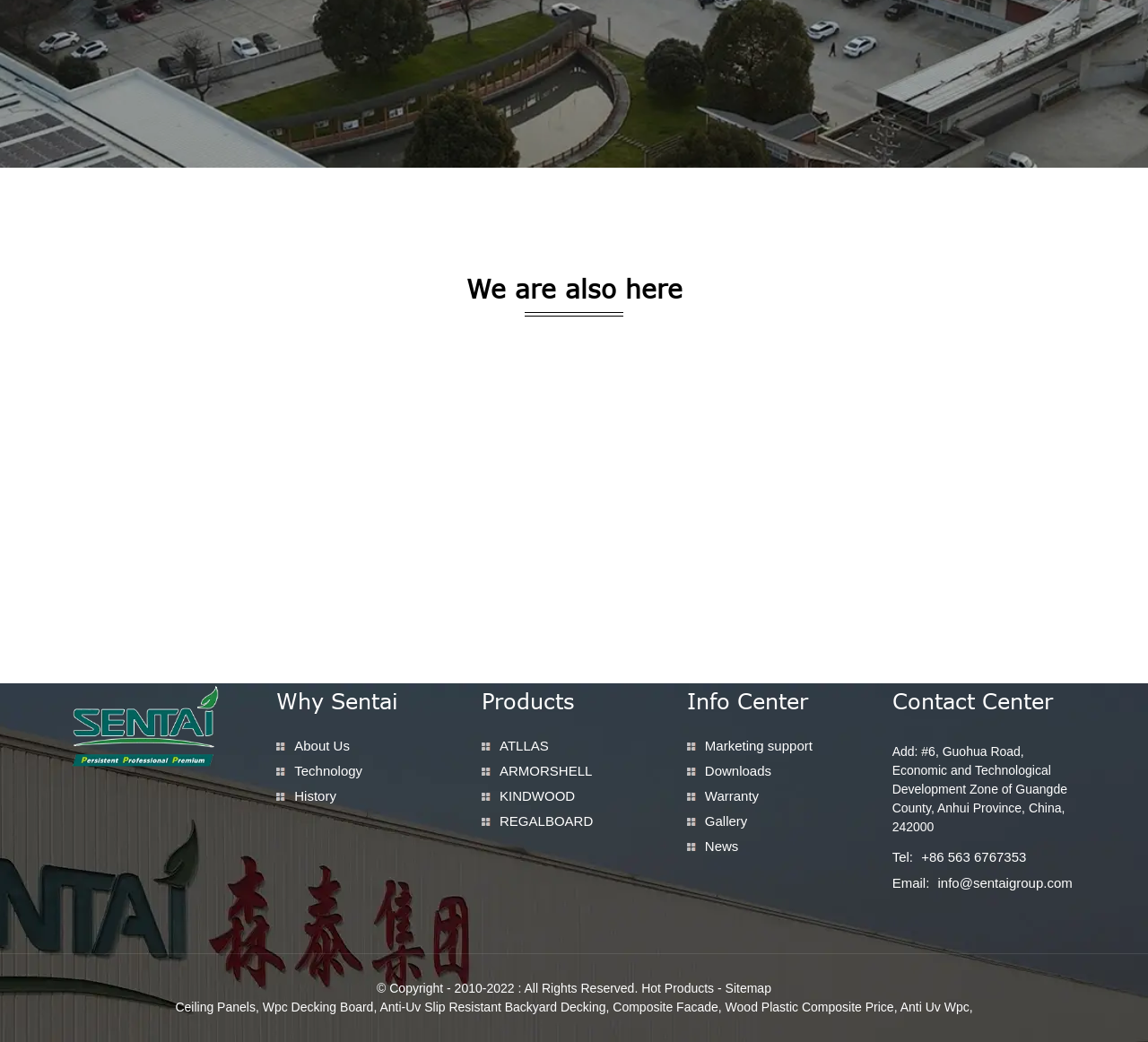Bounding box coordinates should be provided in the format (top-left x, top-left y, bottom-right x, bottom-right y) with all values between 0 and 1. Identify the bounding box for this UI element: Anti-Uv Slip Resistant Backyard Decking

[0.331, 0.96, 0.528, 0.973]